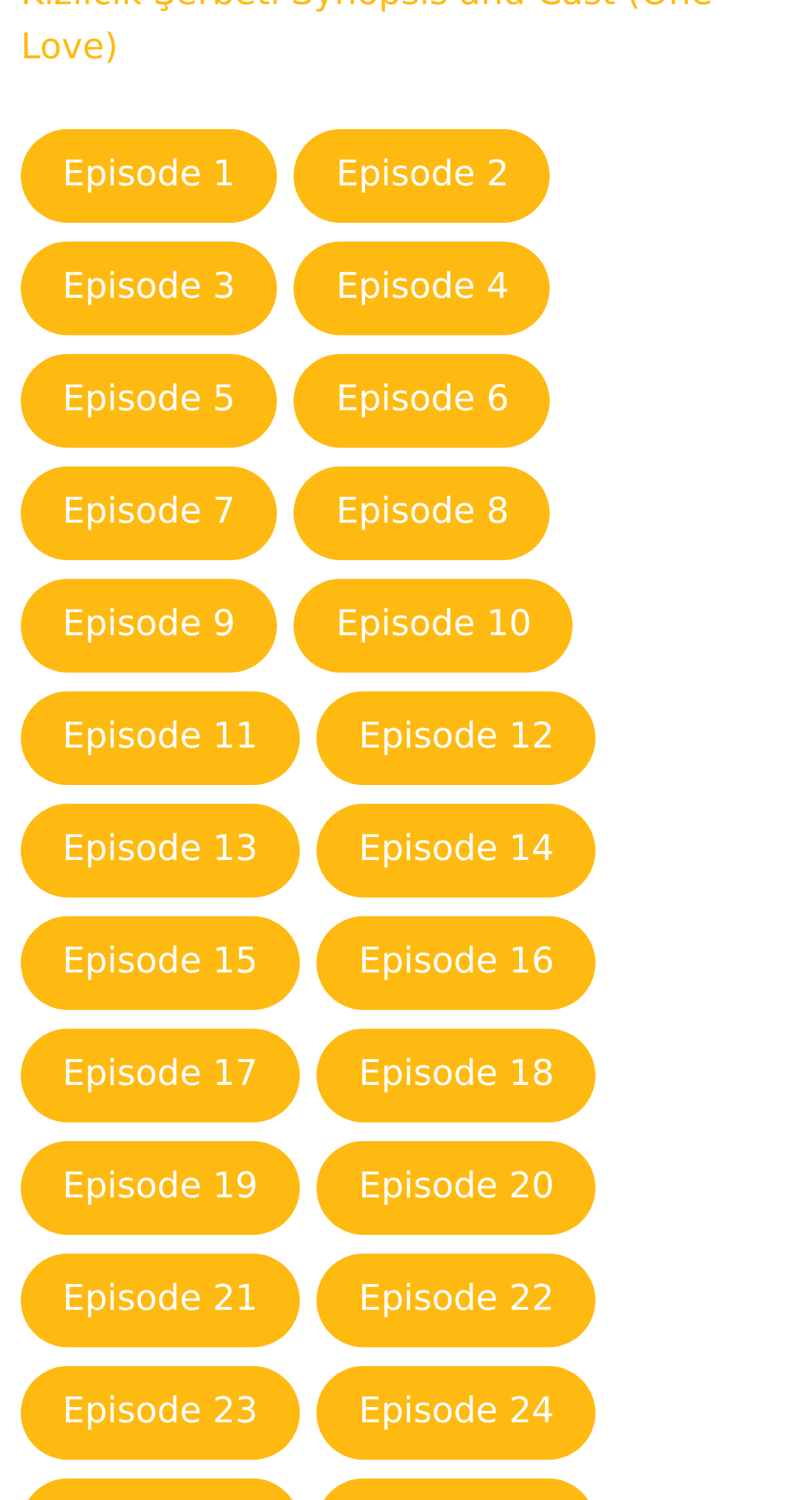Please mark the clickable region by giving the bounding box coordinates needed to complete this instruction: "click Episode 1".

[0.026, 0.086, 0.341, 0.149]